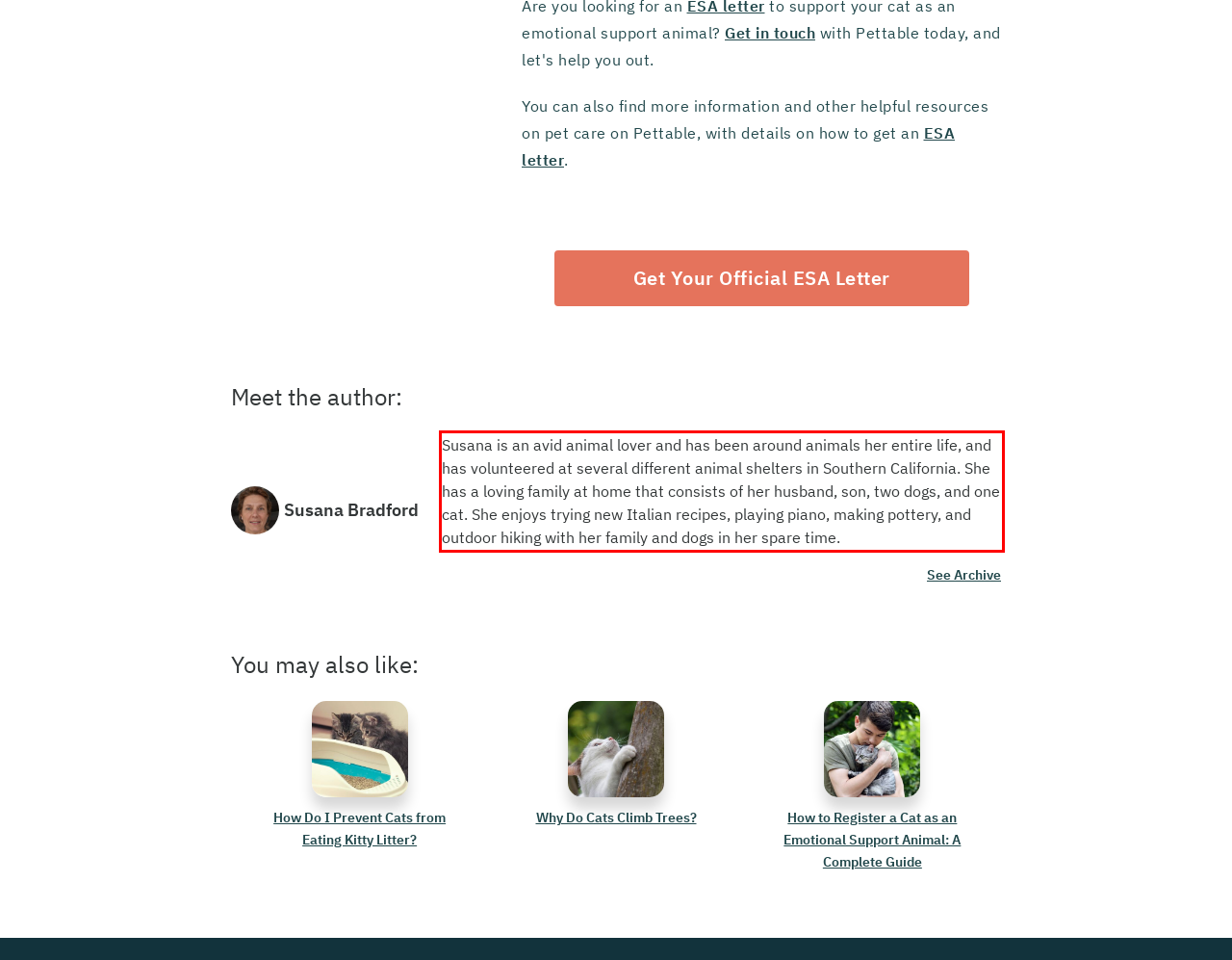You have a screenshot of a webpage with a red bounding box. Identify and extract the text content located inside the red bounding box.

Susana is an avid animal lover and has been around animals her entire life, and has volunteered at several different animal shelters in Southern California. She has a loving family at home that consists of her husband, son, two dogs, and one cat. She enjoys trying new Italian recipes, playing piano, making pottery, and outdoor hiking with her family and dogs in her spare time.